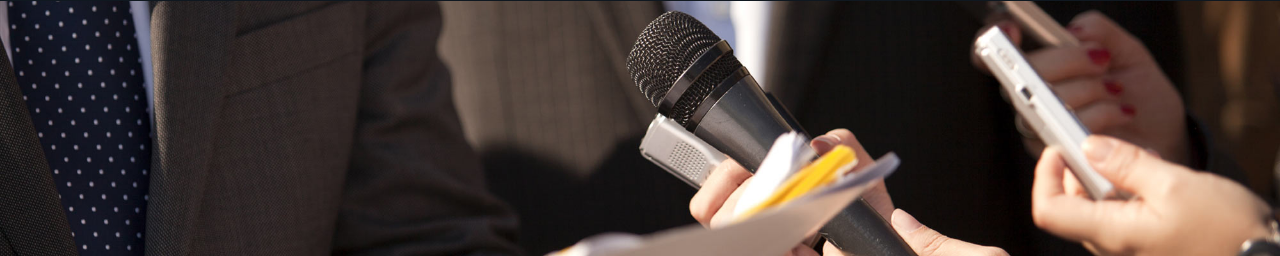Describe thoroughly the contents of the image.

The image depicts a close-up scene during a press event, showcasing the interaction between a speaker and media representatives. In the foreground, a microphone is prominently held, suggesting that a statement or announcement is being made. The speaker, dressed in a formal suit with a patterned tie, indicates a professional atmosphere. Surrounding the microphone, hands can be seen holding various items, including notes and a digital device, highlighting the engagement of reporters as they prepare to capture information or conduct interviews. This moment encapsulates the dynamic between corporate communication and media coverage, reflecting the significance of press interactions in public relations. The context aligns with the recent announcement from Kmart Holding Corporation regarding contract agreements with the United Auto Workers, illustrating the company's ongoing communication with stakeholders and the media.